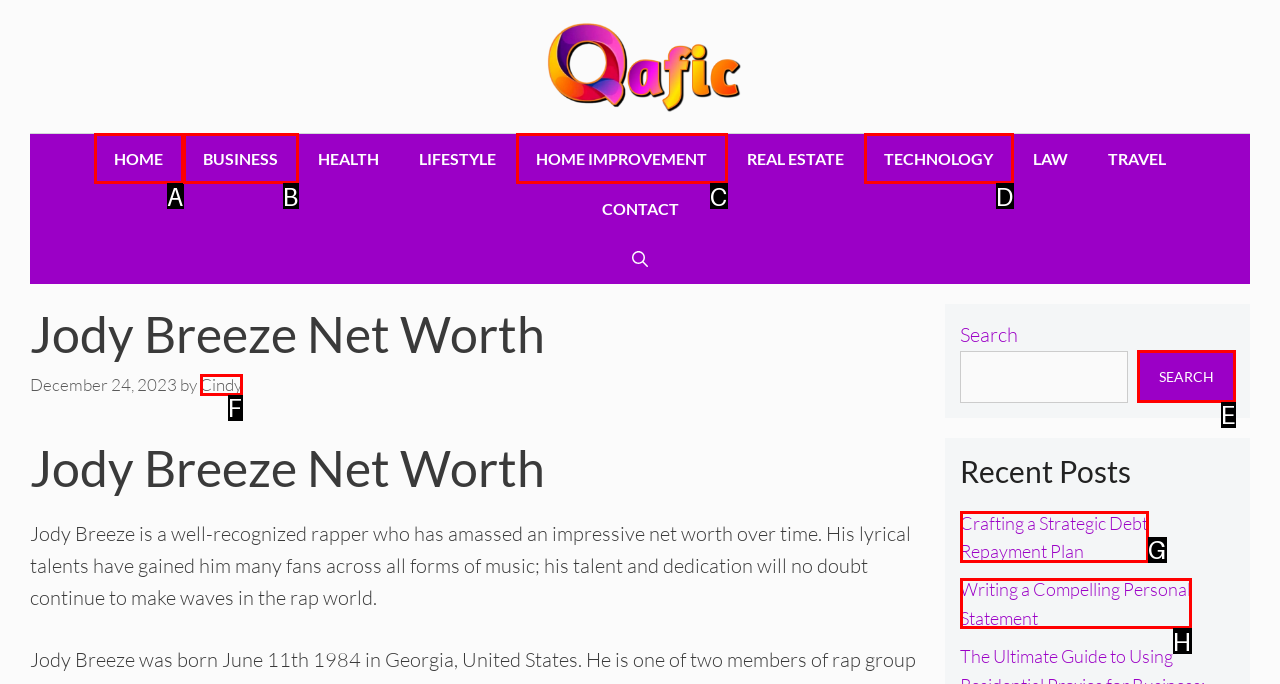Select the HTML element to finish the task: Search for something Reply with the letter of the correct option.

E